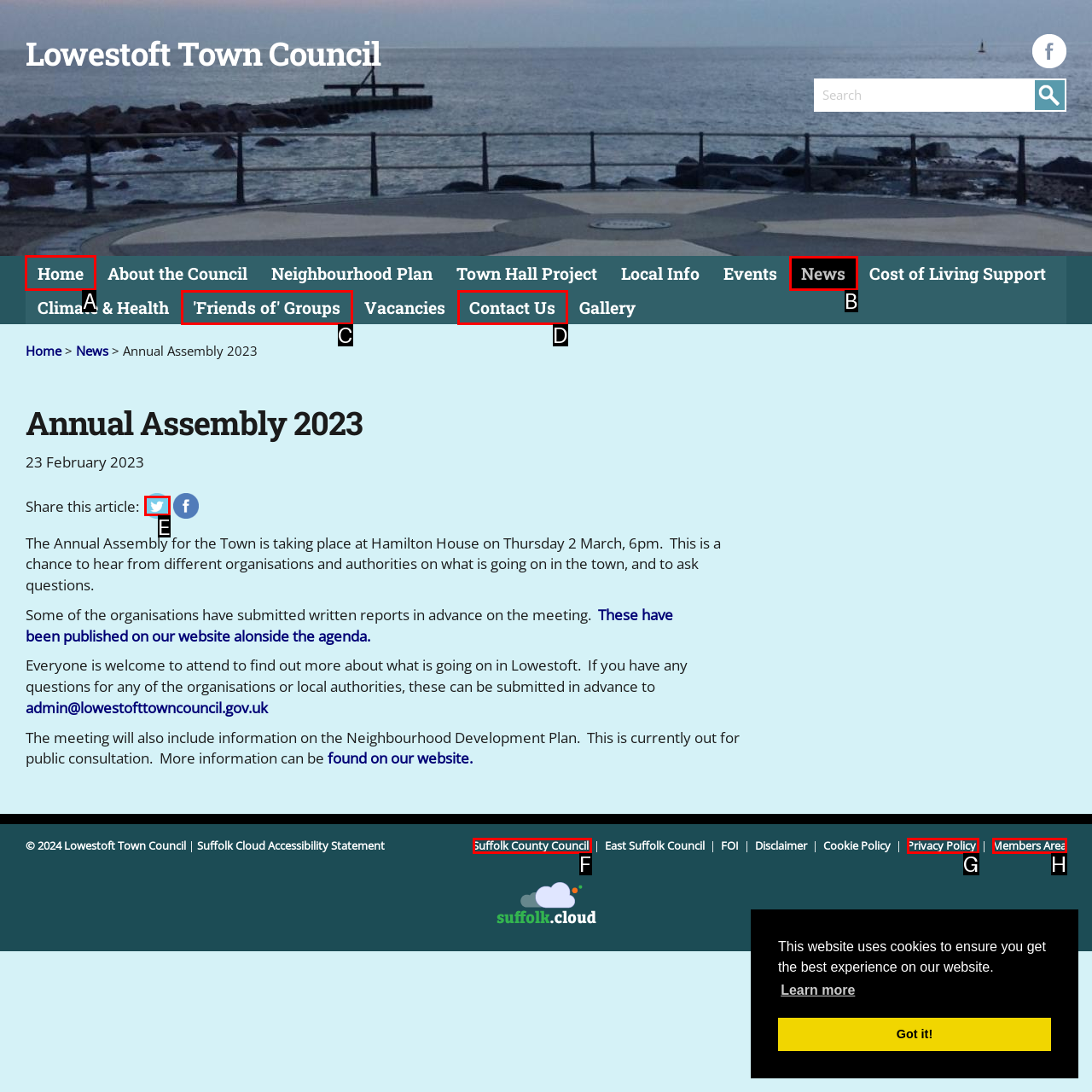From the given options, indicate the letter that corresponds to the action needed to complete this task: Go to Home page. Respond with only the letter.

A